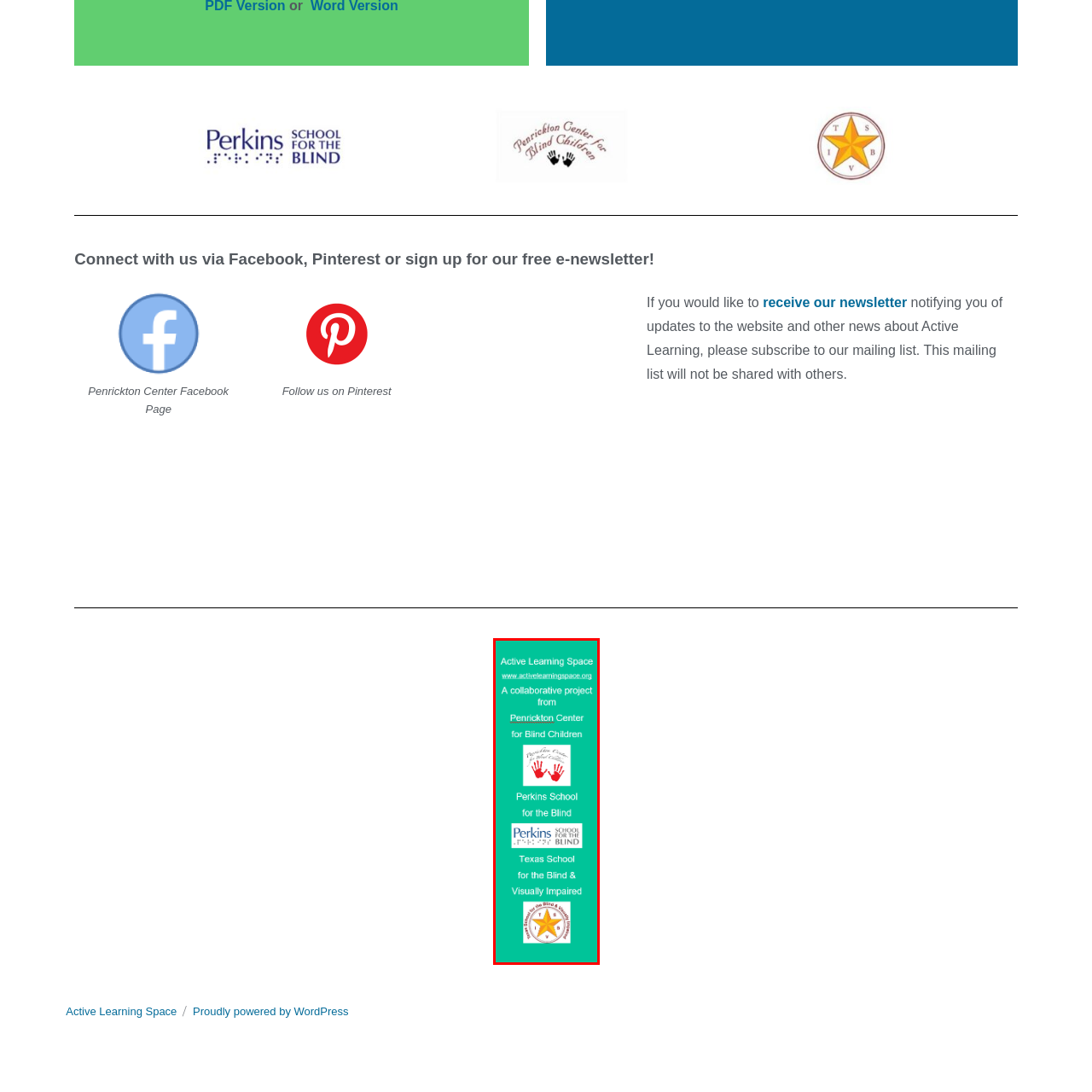How many institutions are partnered in this initiative?
Direct your attention to the image bordered by the red bounding box and answer the question in detail, referencing the image.

The number of institutions partnered in this initiative is three, which are the Penrickton Center for Blind Children, the Perkins School for the Blind, and the Texas School for the Blind & Visually Impaired, as listed on the banner.